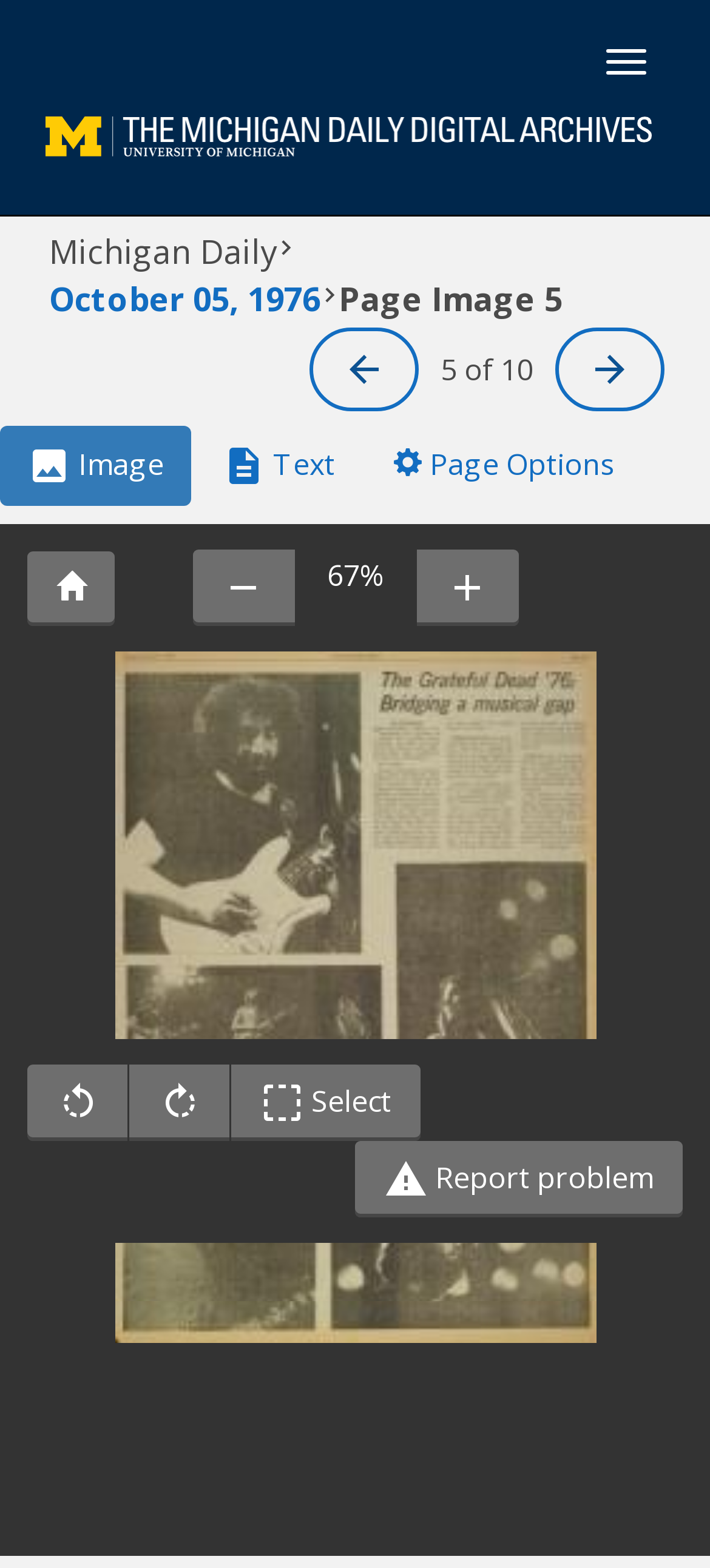Please provide a brief answer to the following inquiry using a single word or phrase:
What is the purpose of the 'Toggle Select' button?

To select or deselect the image